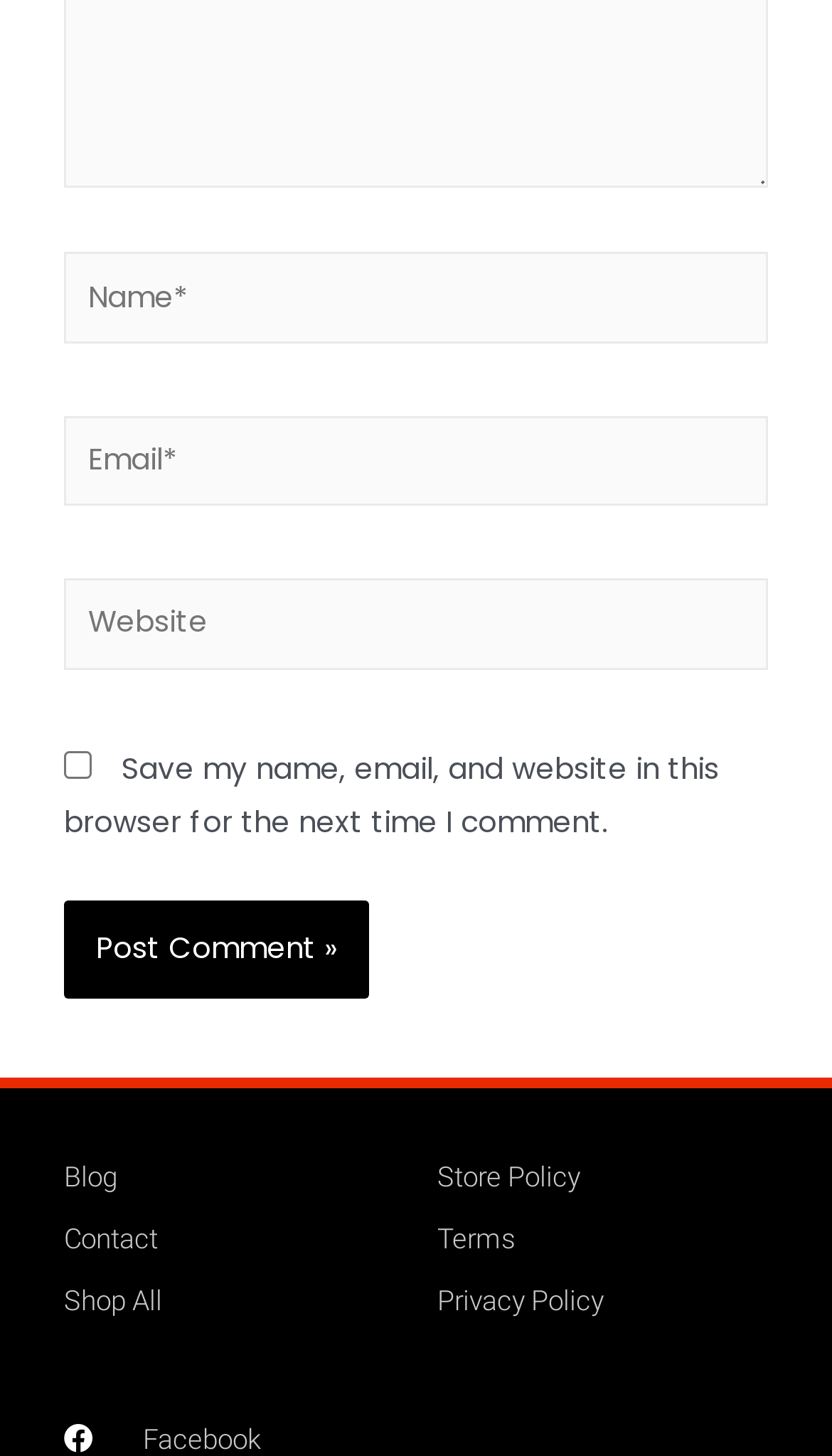Locate the bounding box coordinates of the segment that needs to be clicked to meet this instruction: "View News Categories".

None